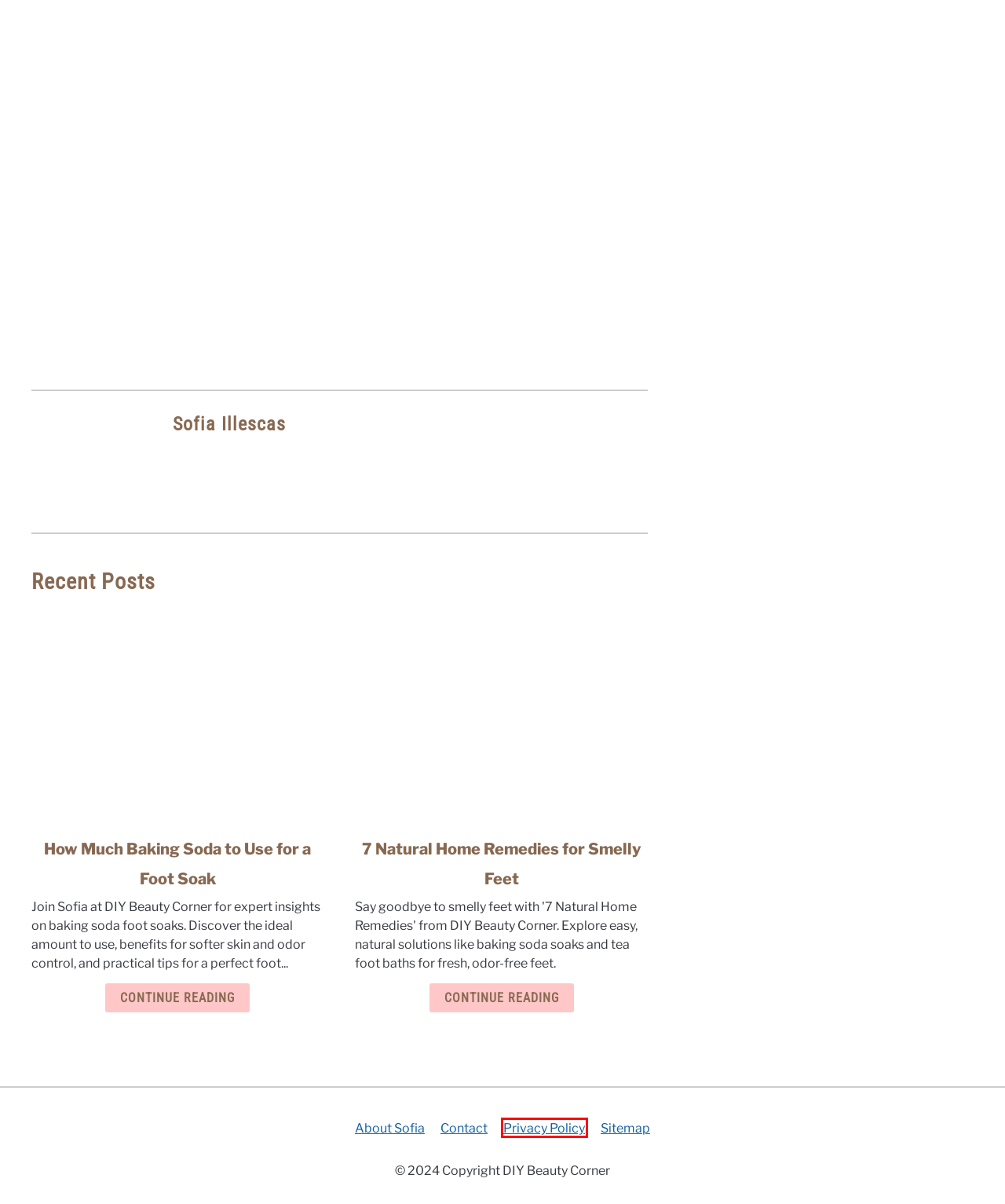You have received a screenshot of a webpage with a red bounding box indicating a UI element. Please determine the most fitting webpage description that matches the new webpage after clicking on the indicated element. The choices are:
A. How Much Baking Soda to Use for a Foot Soak
B. Contact Sofia - DIY Beauty Corner
C. Hair Care - DIY Beauty Corner
D. Home Remedies - DIY Beauty Corner
E. About Sofia - DIY Beauty Corner
F. What Can I Use Instead of Epsom Salt in Bath
G. 7 Natural Home Remedies for Smelly Feet
H. Privacy Policy - DIY Beauty Corner

H